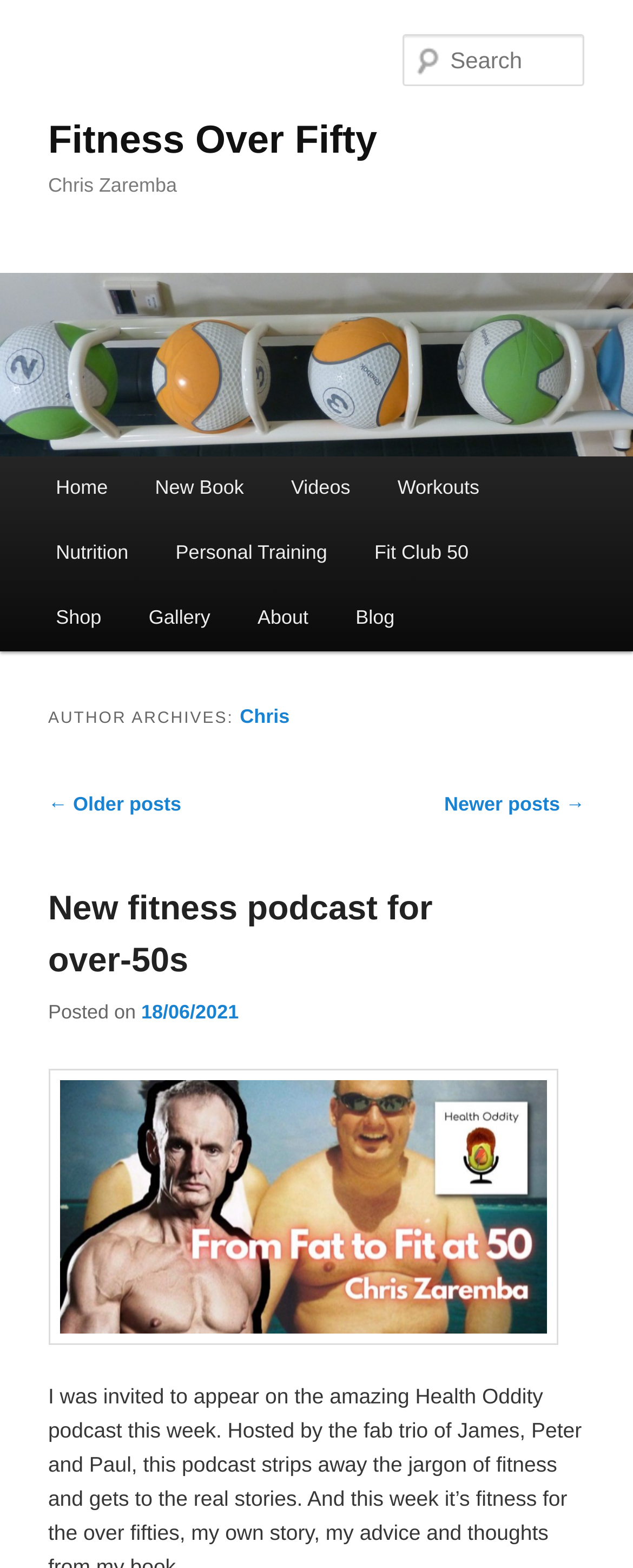Please find the bounding box coordinates of the element that needs to be clicked to perform the following instruction: "View newer posts". The bounding box coordinates should be four float numbers between 0 and 1, represented as [left, top, right, bottom].

[0.702, 0.505, 0.924, 0.52]